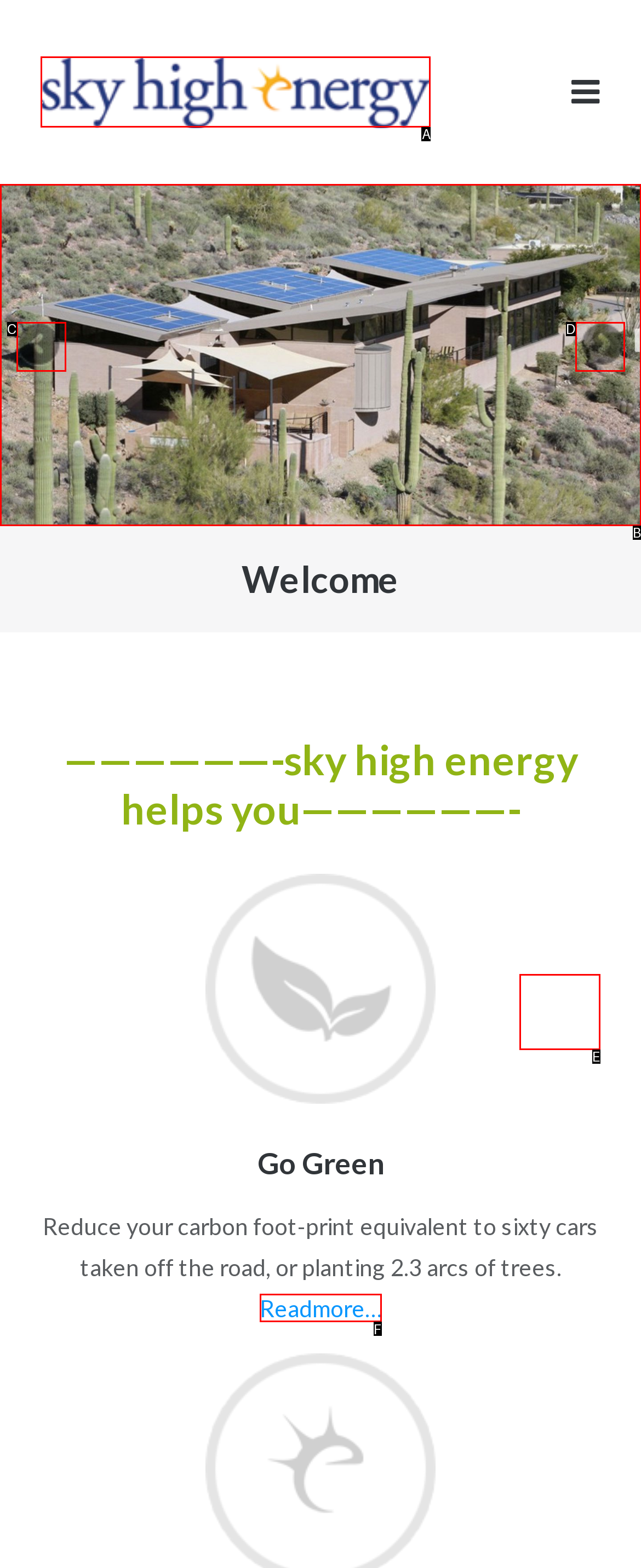Using the provided description: Readmore…, select the HTML element that corresponds to it. Indicate your choice with the option's letter.

F